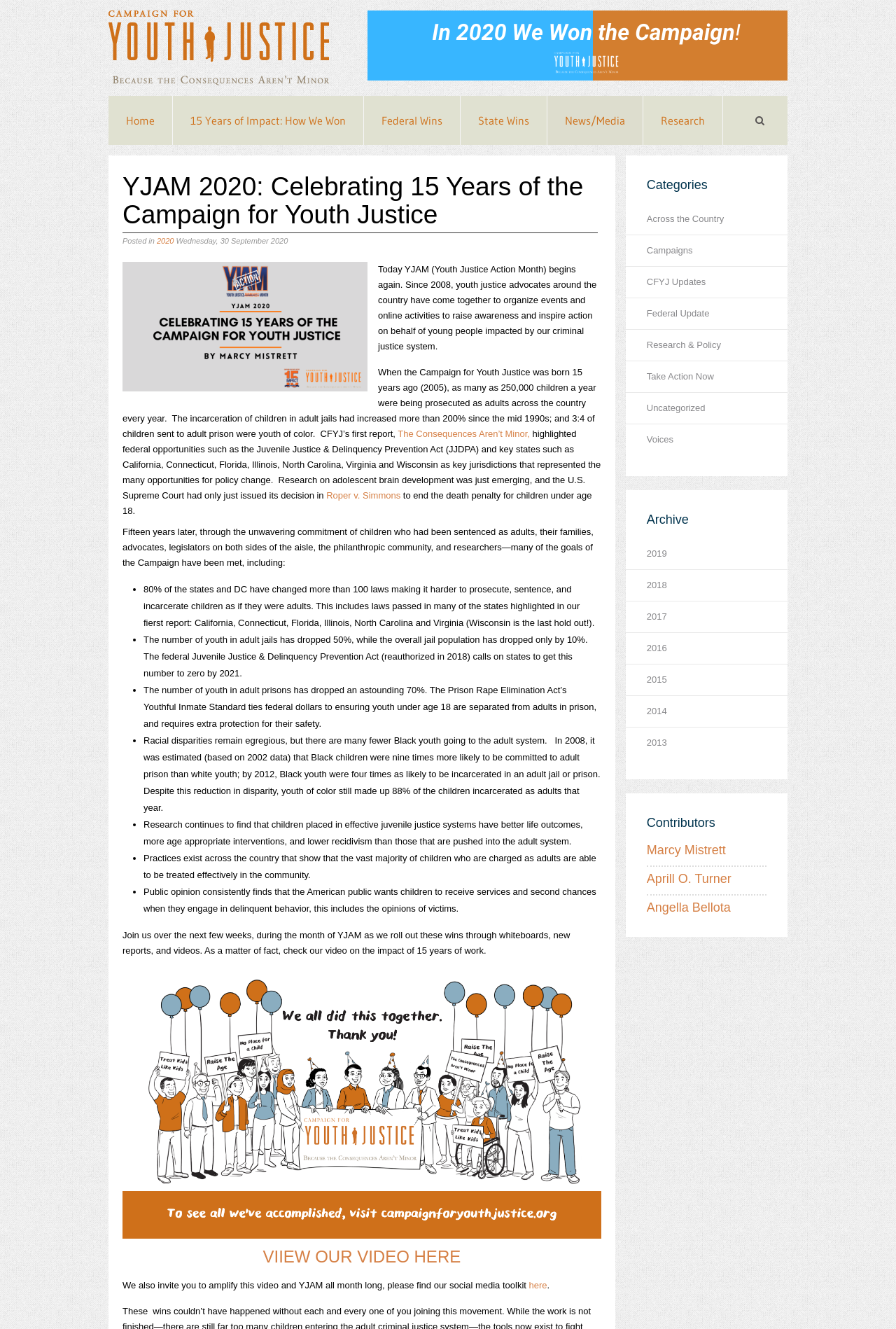Please locate the bounding box coordinates of the region I need to click to follow this instruction: "Search for something".

[0.836, 0.083, 0.859, 0.099]